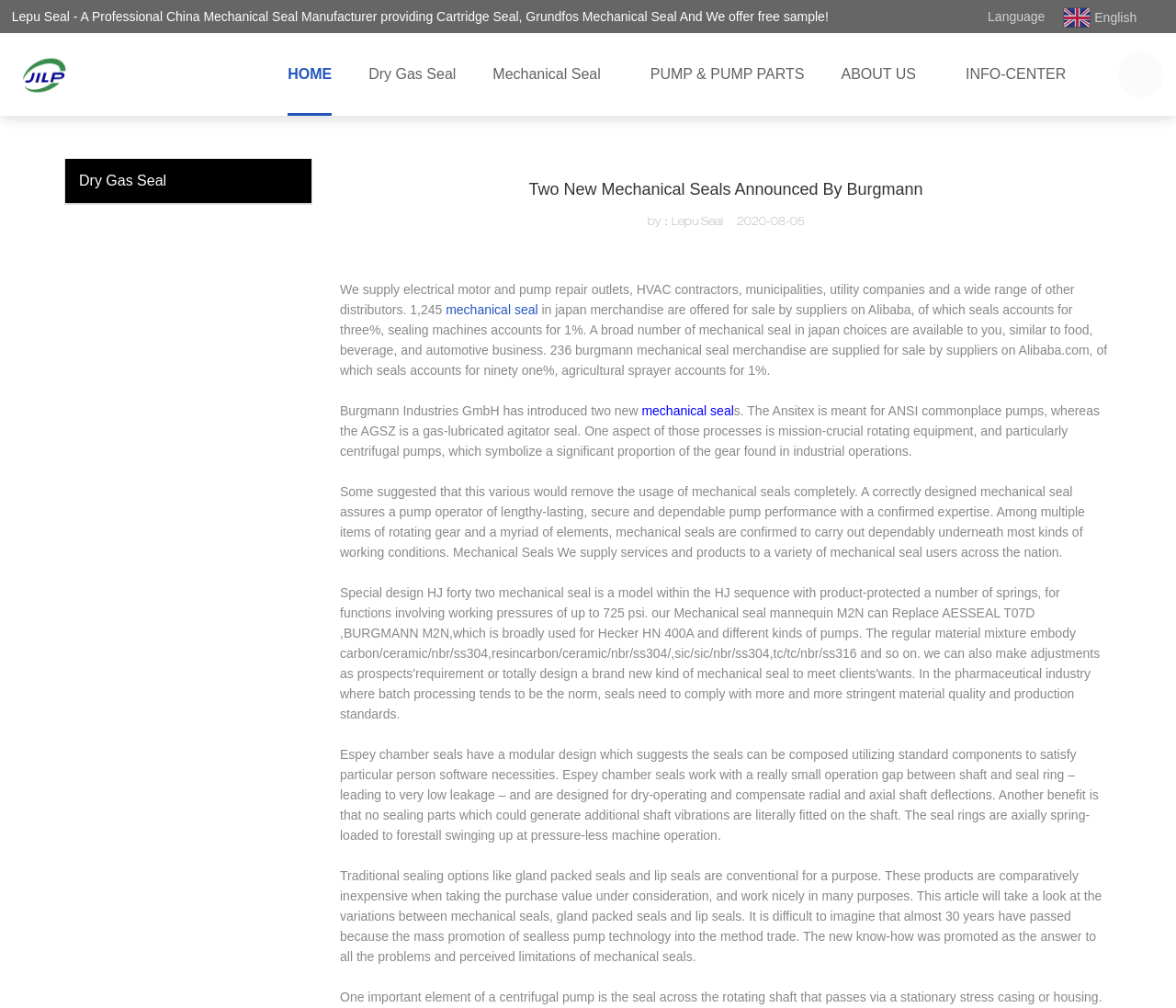Can you give a detailed response to the following question using the information from the image? What type of products does Lepu Seal offer?

I found this information by reading the text at the top of the webpage, which says 'Lepu Seal - A Professional China Mechanical Seal Manufacturer...'.